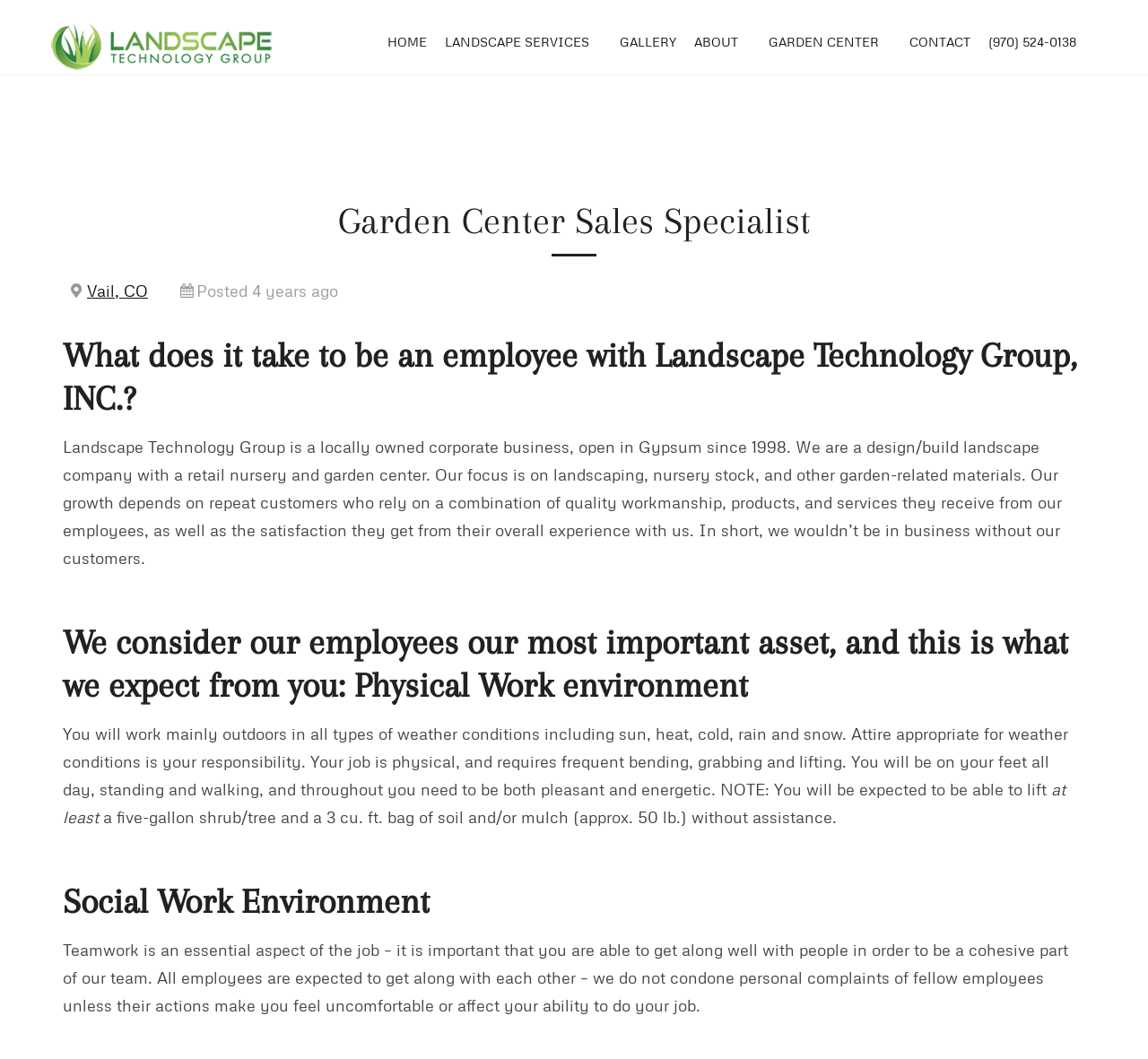Could you please study the image and provide a detailed answer to the question:
What is the expected physical ability of an employee?

According to the webpage, employees are expected to be able to lift 'at least a five-gallon shrub/tree and a 3 cu. ft. bag of soil and/or mulch (approx. 50 lb.) without assistance.' This indicates that employees need to have the physical ability to lift heavy objects.